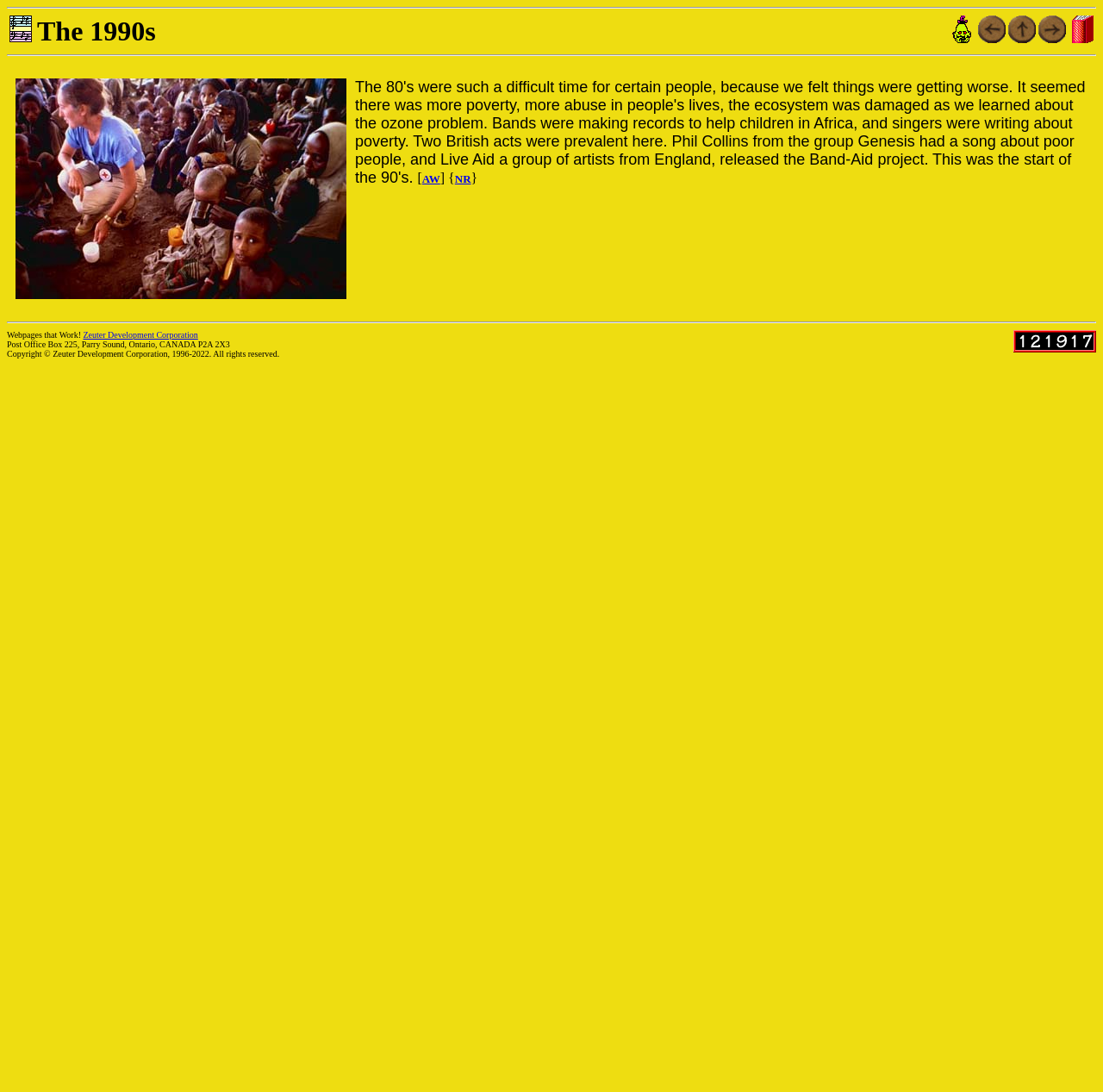What is the purpose of the images on the top right?
Answer with a single word or short phrase according to what you see in the image.

Navigation